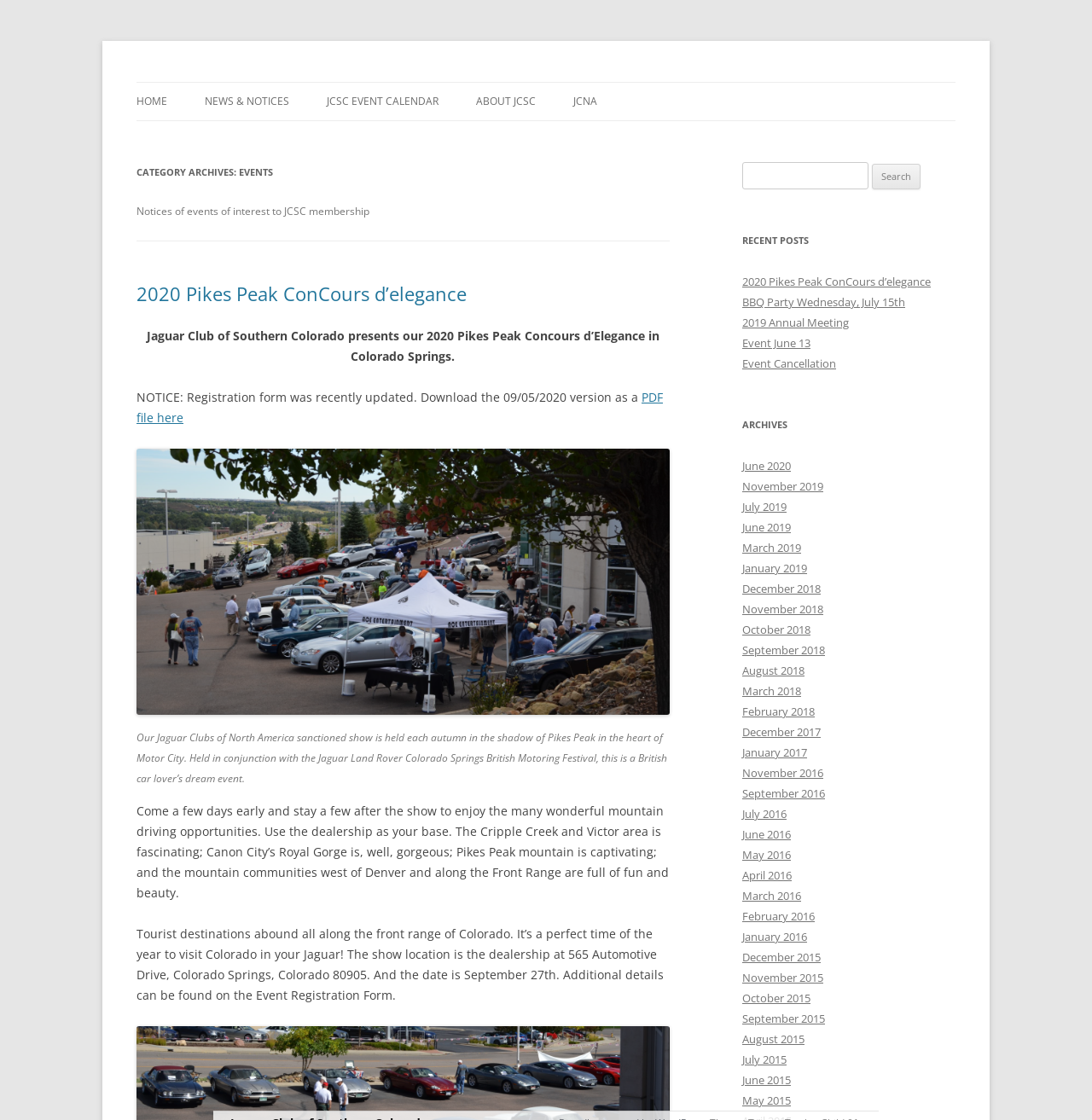Please locate the UI element described by "Newsletters" and provide its bounding box coordinates.

[0.188, 0.188, 0.344, 0.22]